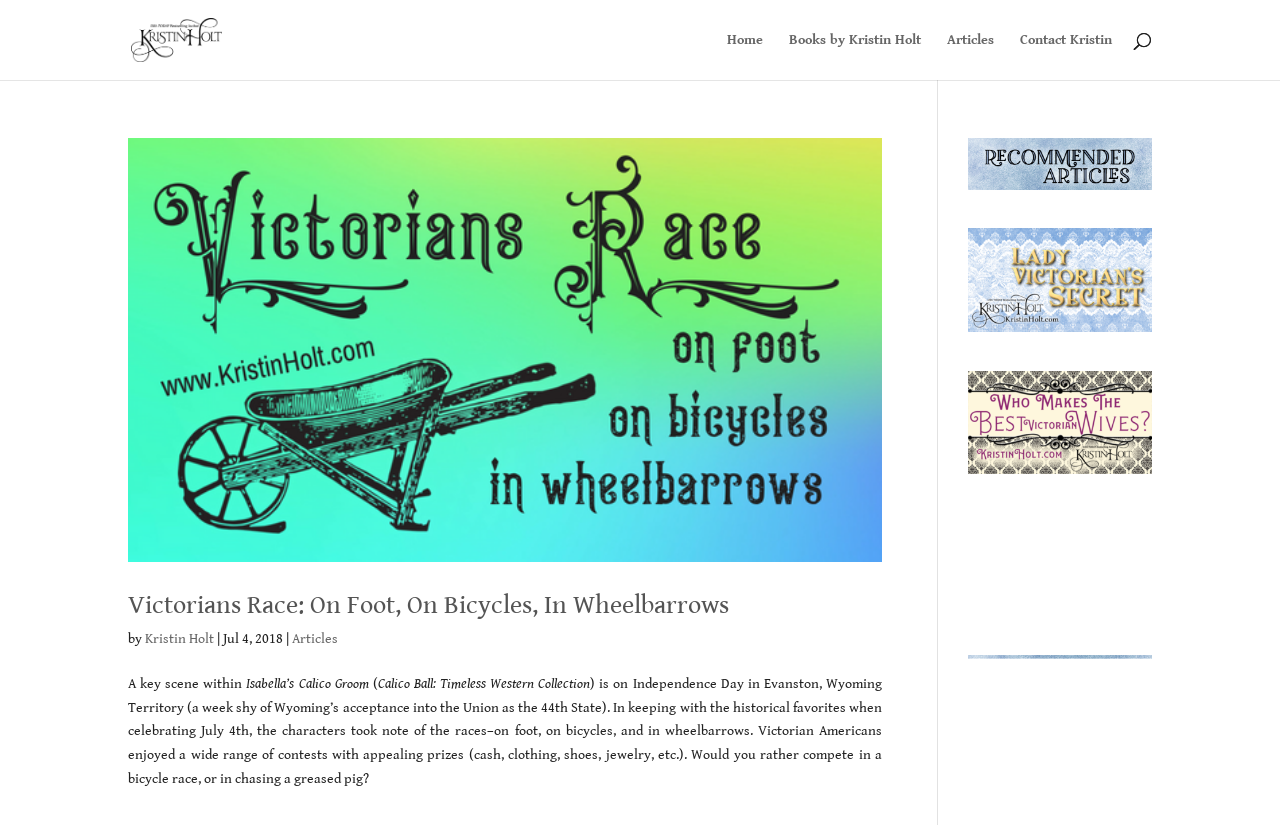Please identify the bounding box coordinates of the element on the webpage that should be clicked to follow this instruction: "visit Kristin Holt's contact page". The bounding box coordinates should be given as four float numbers between 0 and 1, formatted as [left, top, right, bottom].

[0.797, 0.04, 0.869, 0.097]